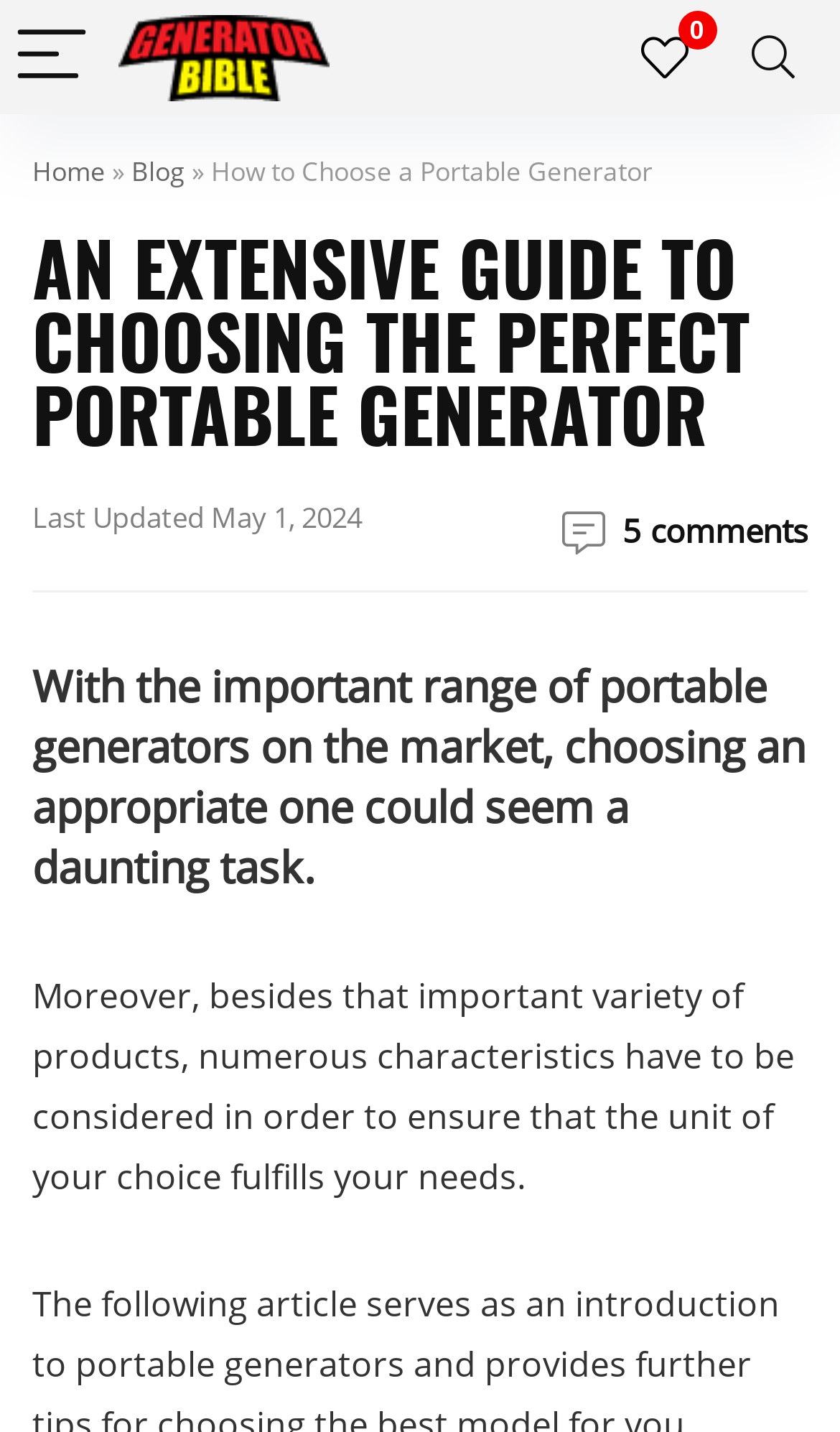Using the description "0", locate and provide the bounding box of the UI element.

[0.763, 0.023, 0.819, 0.057]